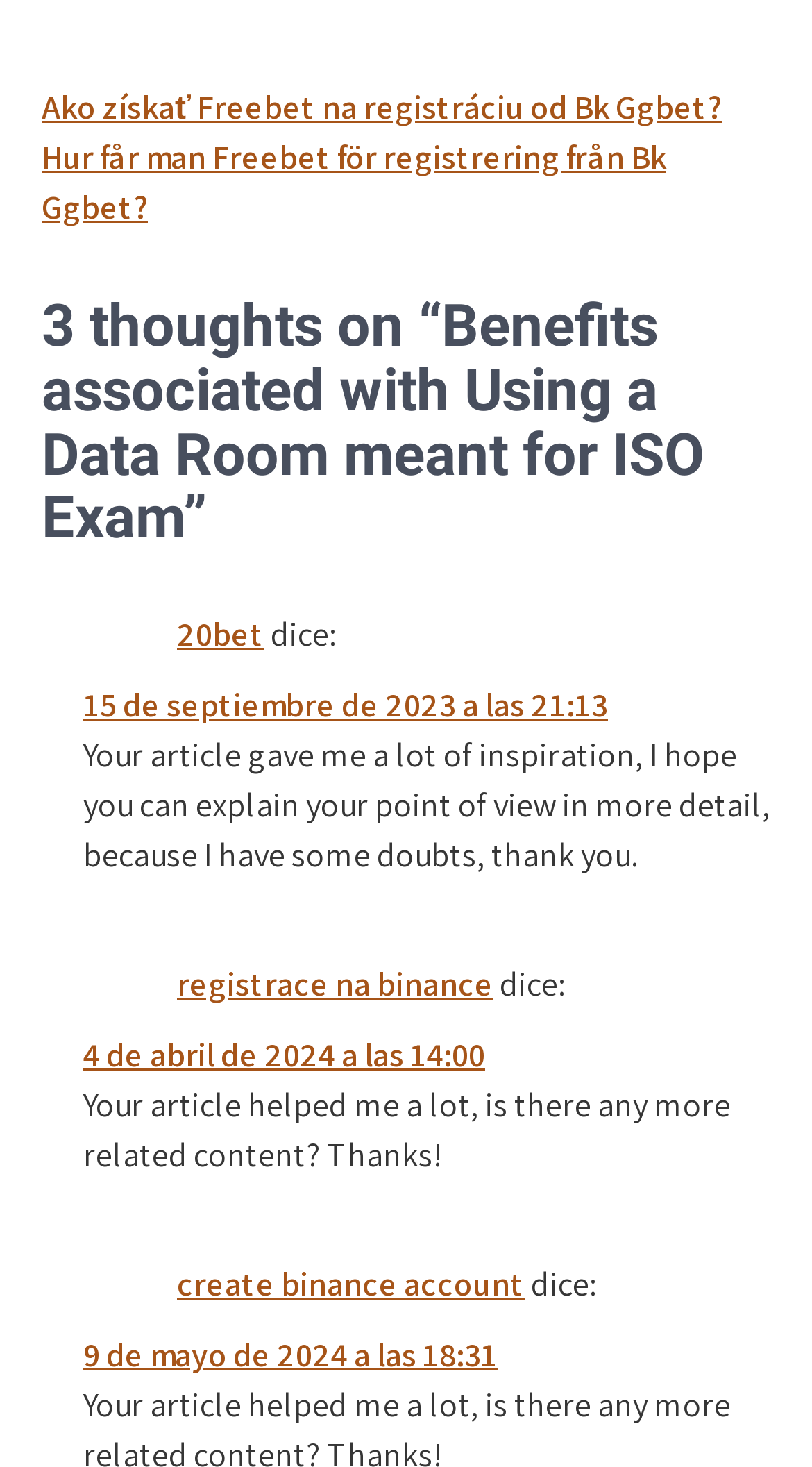What is the topic of the last link?
Please answer the question with a detailed response using the information from the screenshot.

The last link has the text 'create binance account'. This suggests that the topic of the last link is related to creating a Binance account.